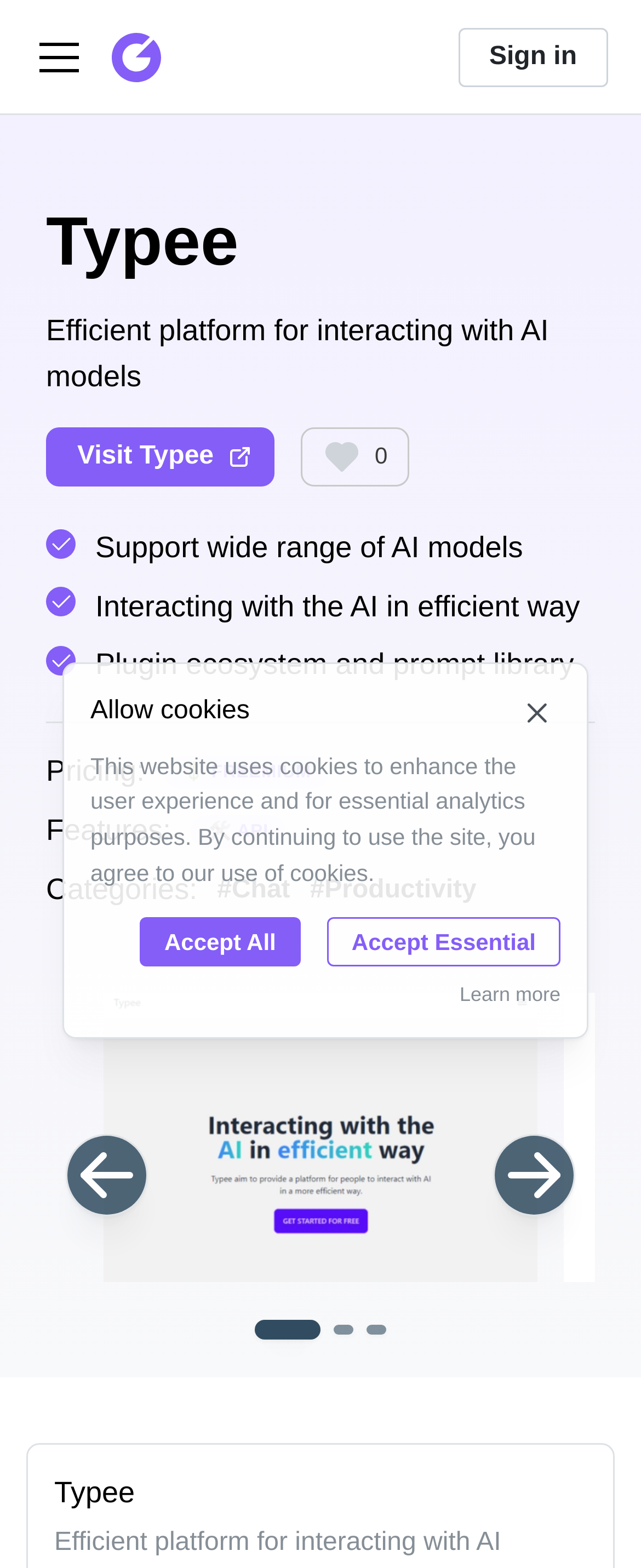Determine the bounding box for the UI element that matches this description: "Accept All".

[0.218, 0.585, 0.469, 0.617]